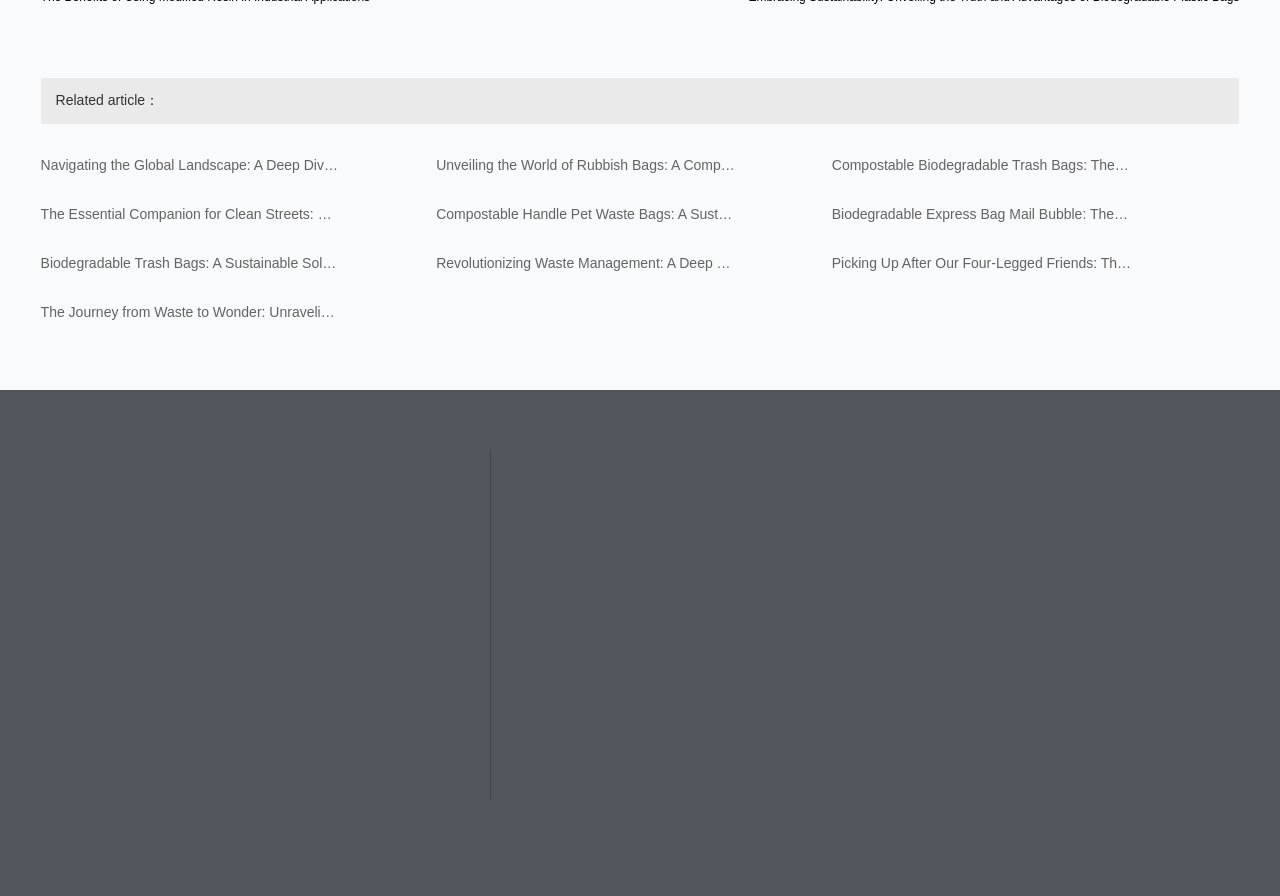Please find the bounding box coordinates of the element's region to be clicked to carry out this instruction: "Read about navigating the global landscape".

[0.032, 0.171, 0.266, 0.196]